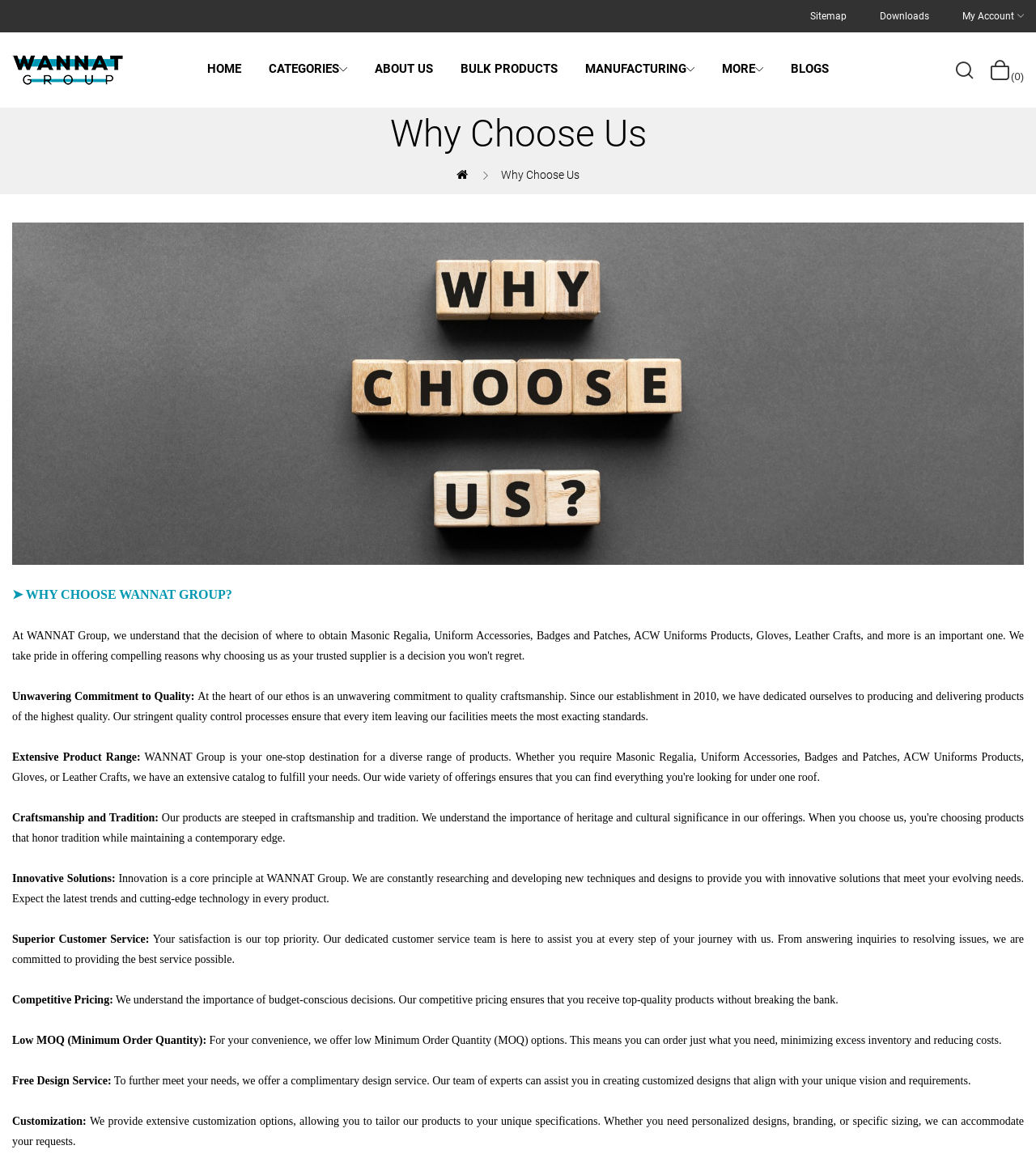What is the name of the company?
Please ensure your answer to the question is detailed and covers all necessary aspects.

The name of the company can be inferred from the heading 'Why Choose Wannat Group: Your Partner in Success' and the image description 'Why Choose Us image at Wannat group'.